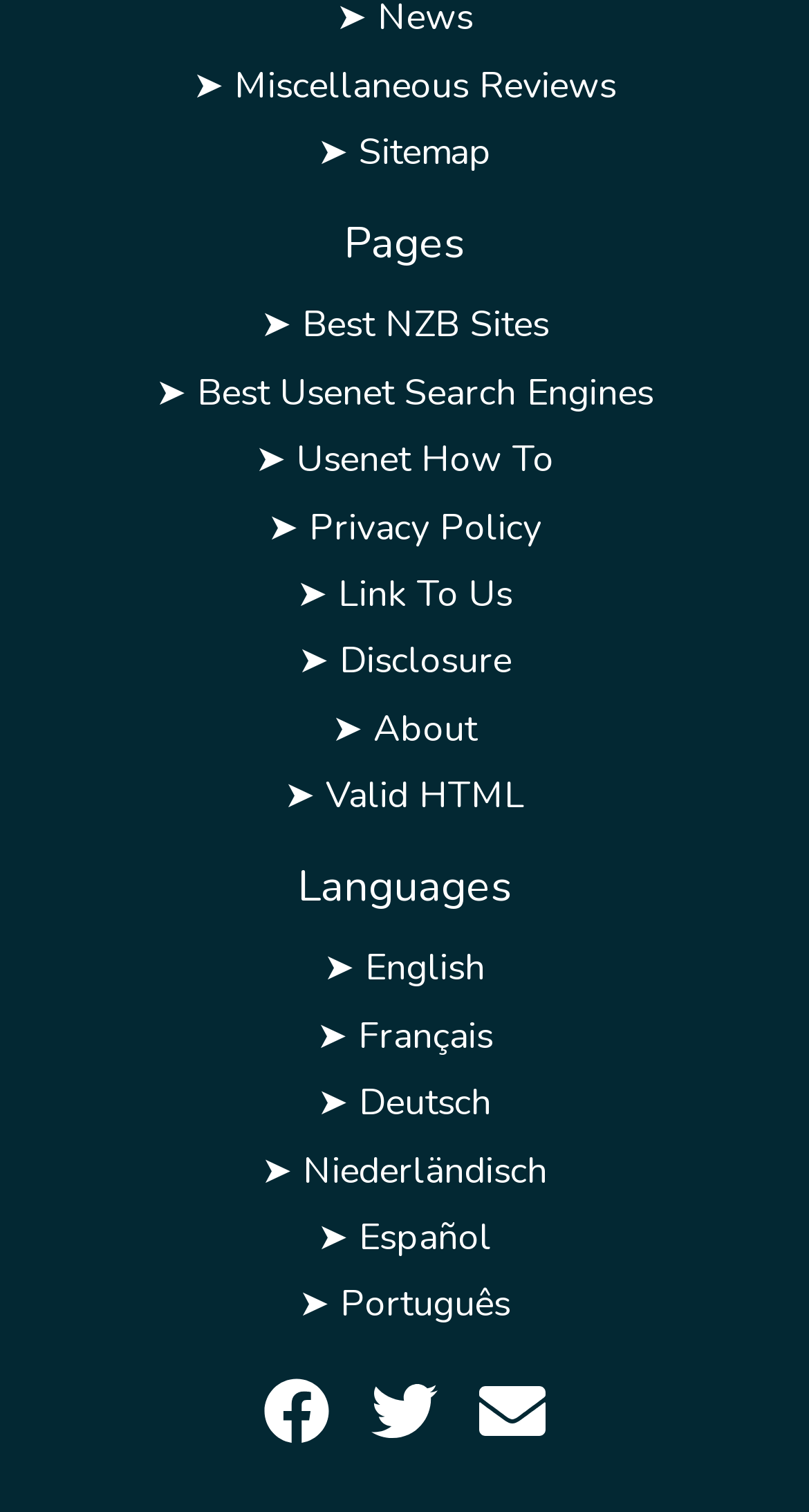Please determine the bounding box coordinates for the element that should be clicked to follow these instructions: "Click on Miscellaneous Reviews".

[0.238, 0.039, 0.762, 0.072]